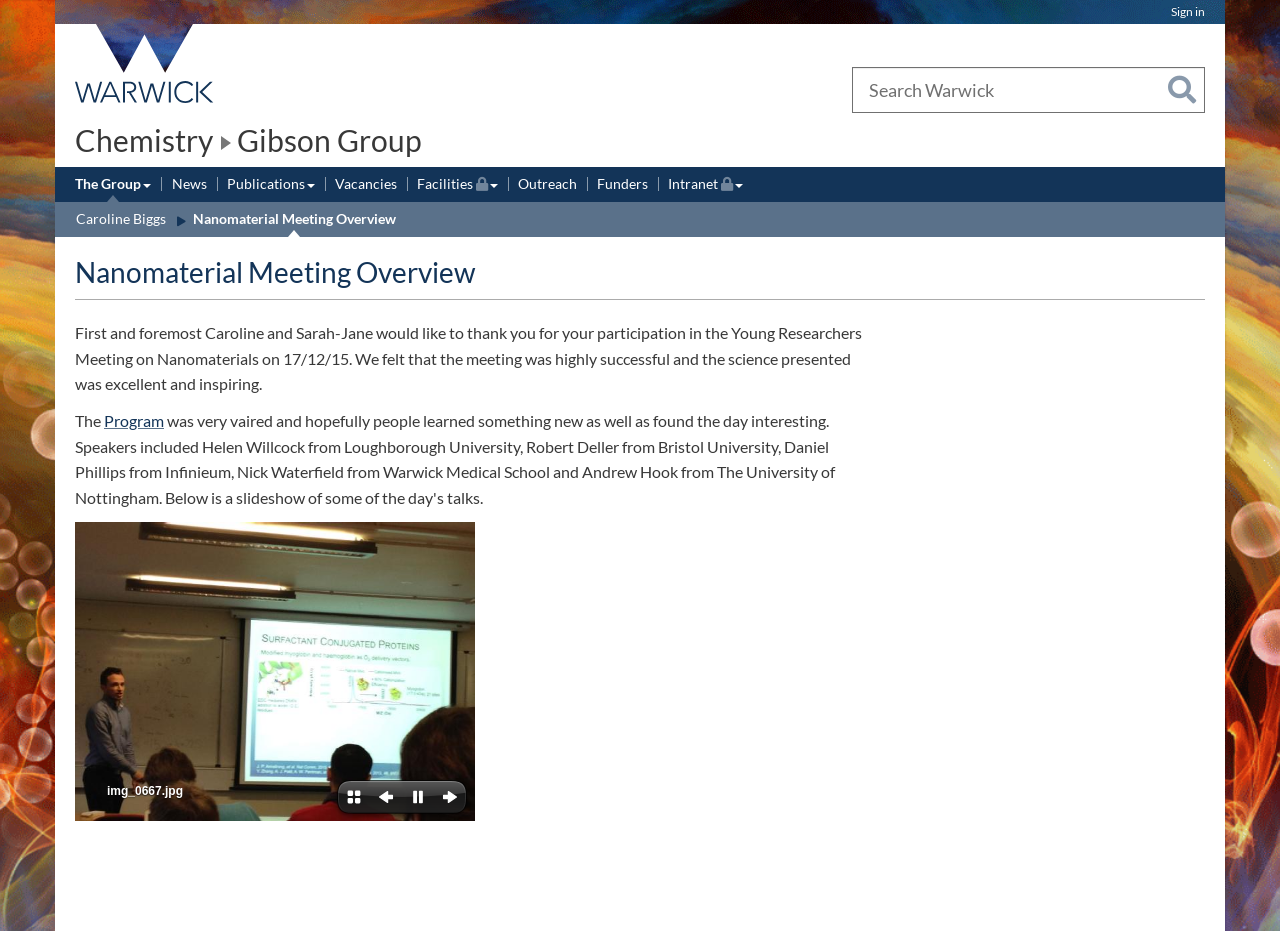Identify the bounding box coordinates for the region to click in order to carry out this instruction: "Search Warwick". Provide the coordinates using four float numbers between 0 and 1, formatted as [left, top, right, bottom].

[0.665, 0.072, 0.941, 0.122]